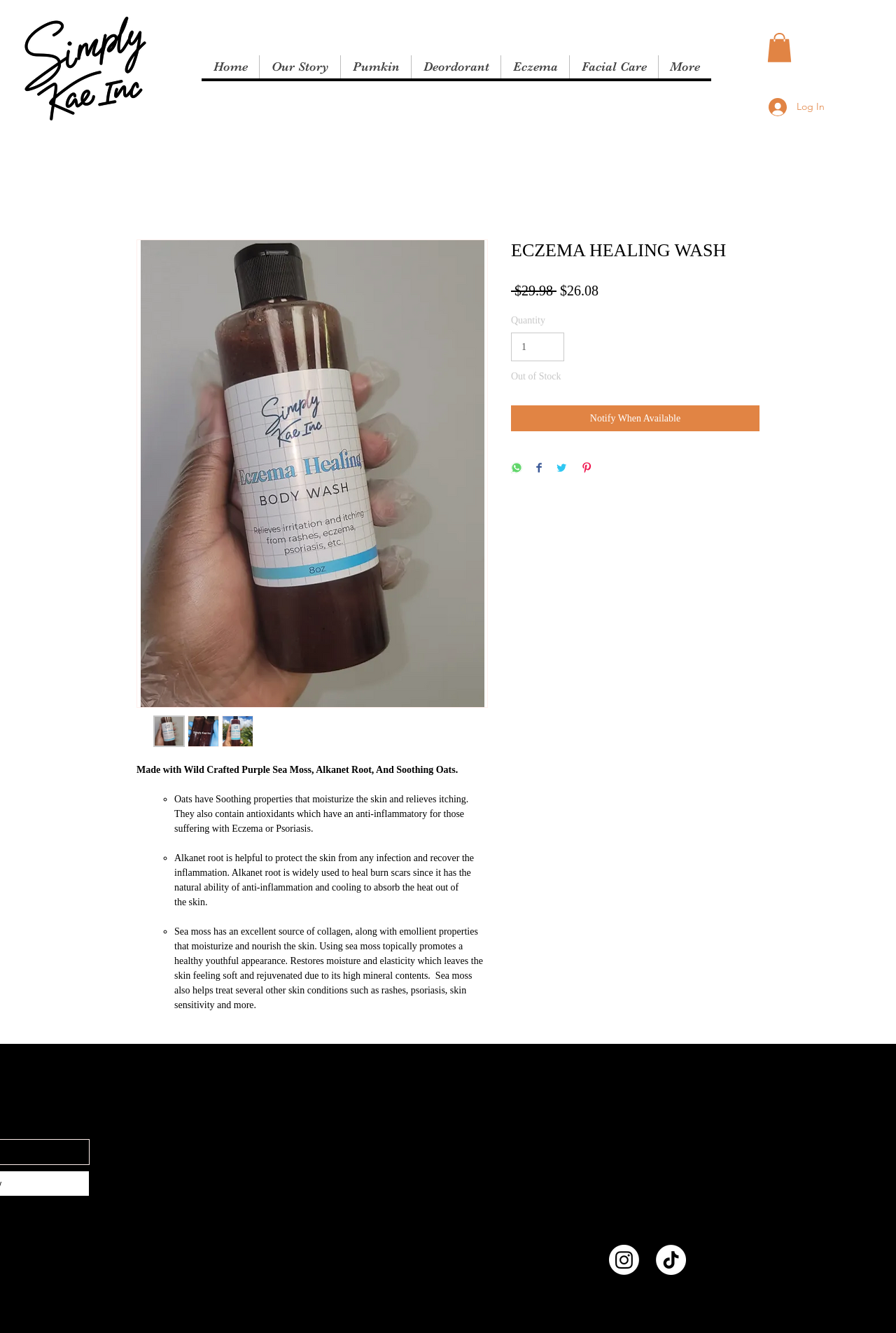Given the description of a UI element: "input value="1" aria-label="Quantity" value="1"", identify the bounding box coordinates of the matching element in the webpage screenshot.

[0.57, 0.25, 0.63, 0.271]